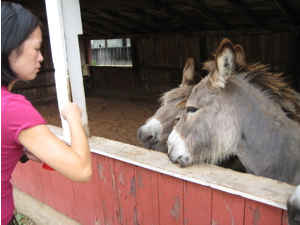What is the tone of the atmosphere in the barn?
Answer the question using a single word or phrase, according to the image.

cozy